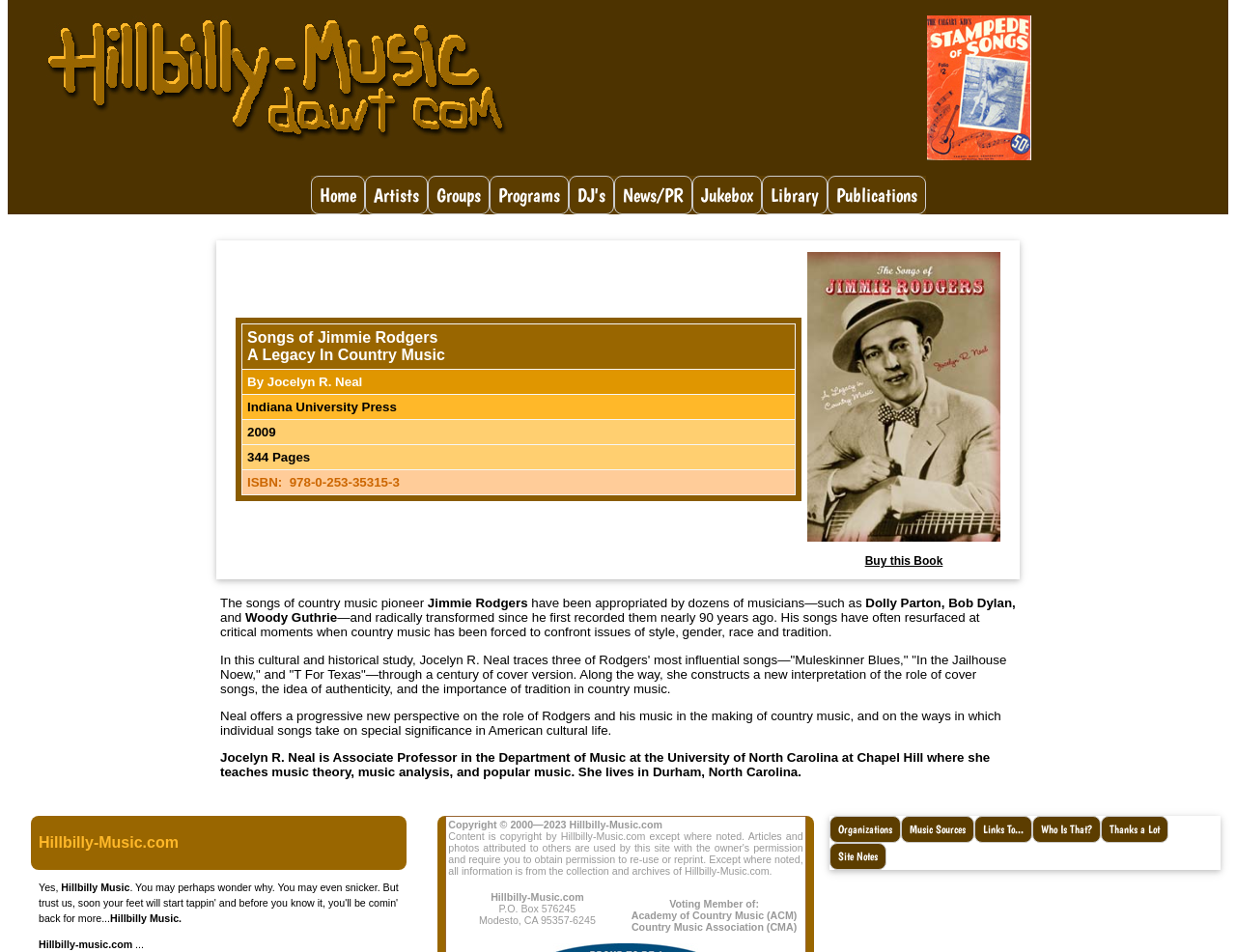What is the publication year of the book?
Deliver a detailed and extensive answer to the question.

The publication year of the book can be found in the table cell, which mentions '2009'. This indicates that the book was published in 2009.